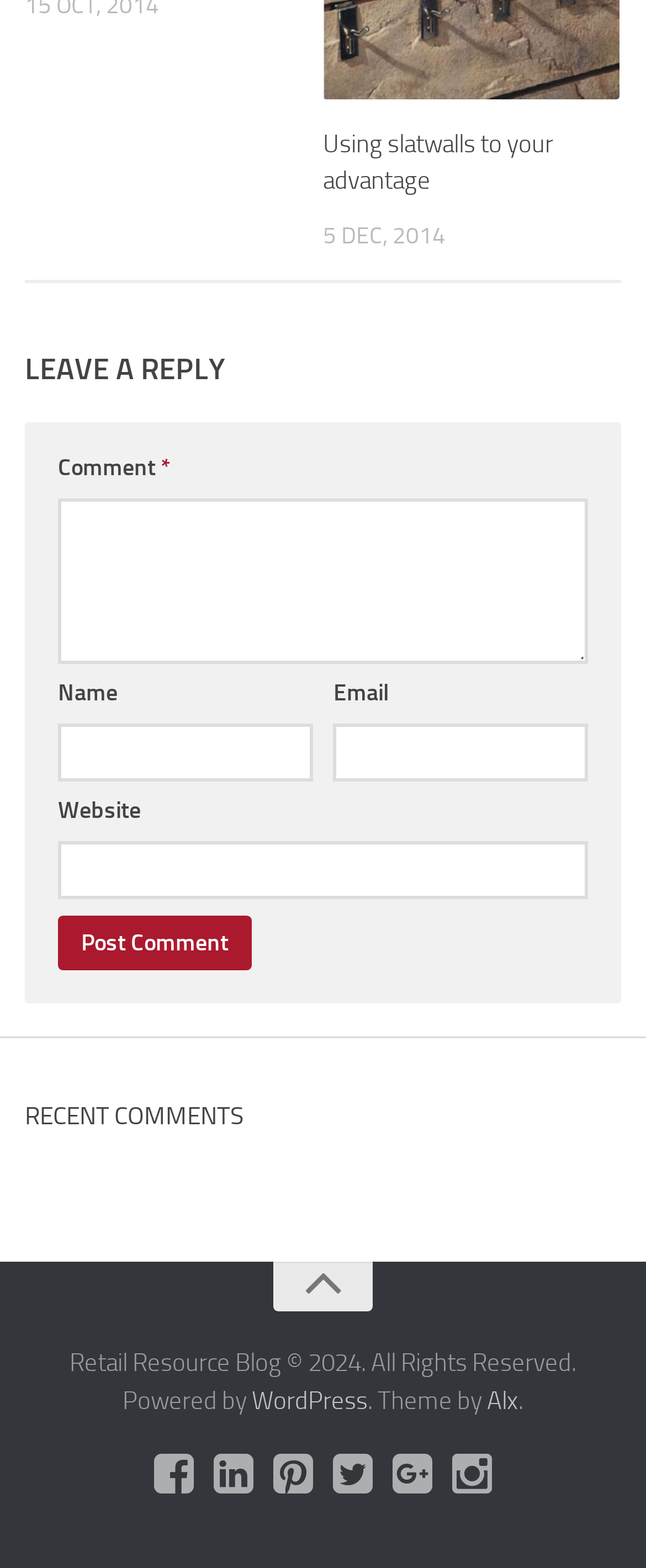Identify the bounding box coordinates for the UI element mentioned here: "title="Facebook"". Provide the coordinates as four float values between 0 and 1, i.e., [left, top, right, bottom].

[0.233, 0.926, 0.305, 0.956]